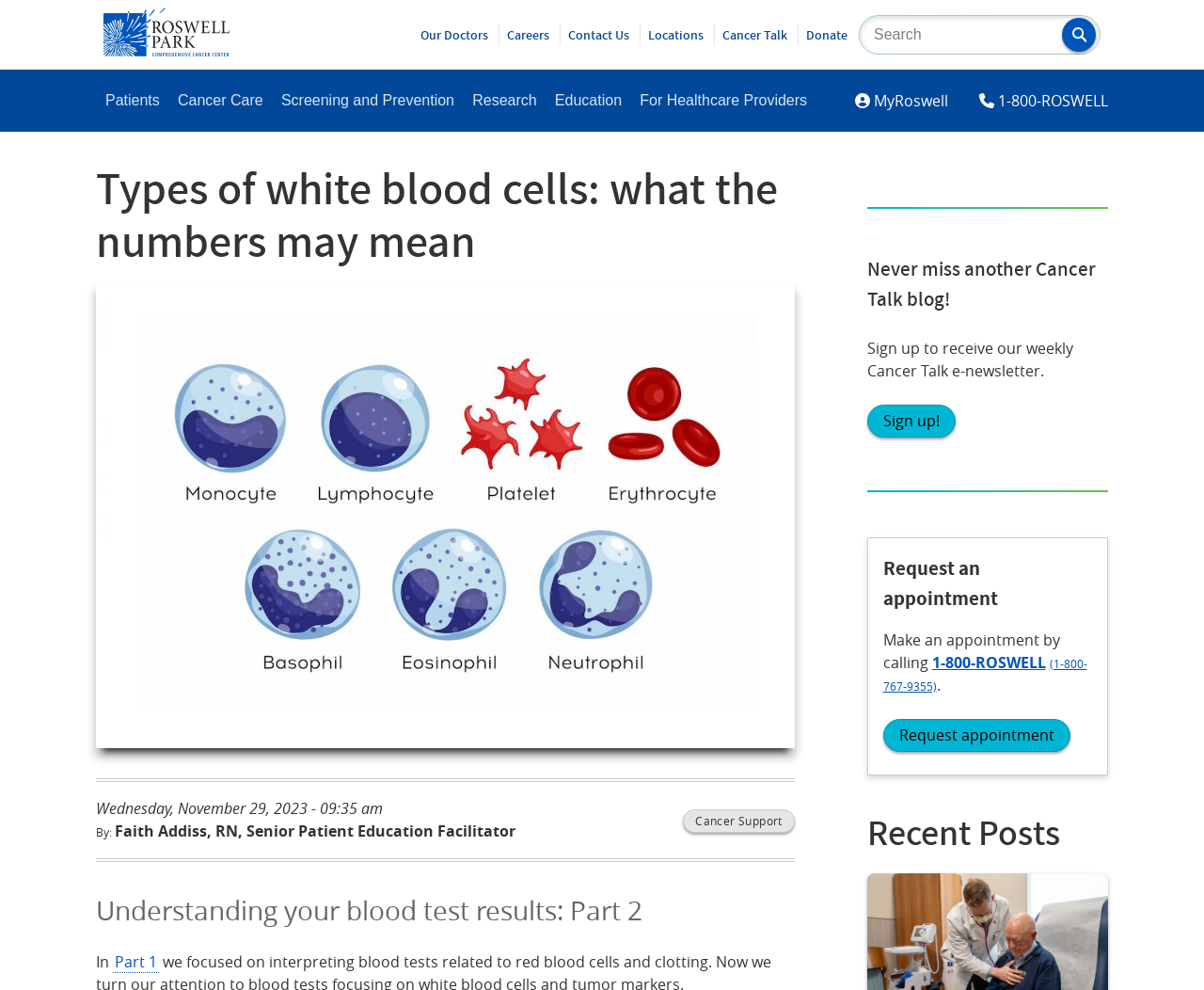Detail the various sections and features of the webpage.

This webpage is about white blood cells and their role in the immune system. At the top, there is a banner with a search bar and a button to return to the homepage. Below the banner, there is a navigation menu with several buttons, including "Patients", "Cancer Care", "Screening and Prevention", "Research", "Education", and "For Healthcare Providers". 

On the left side of the page, there is a main content area with a heading that reads "Types of white blood cells: what the numbers may mean". Below the heading, there is a medical illustration showing the different types of white blood cells. The illustration takes up most of the left side of the page. 

To the right of the illustration, there is a section with the author's name, Faith Addiss, RN, Senior Patient Education Facilitator, and the date the article was published, Wednesday, November 29, 2023. Below this section, there is a link to "Cancer Support" and a separator line. 

Further down, there is a section promoting the Cancer Talk blog, with a call to action to sign up for the weekly e-newsletter. Below this section, there is another separator line, followed by a section with information on requesting an appointment, including a phone number and a link to request an appointment online. 

At the very bottom of the page, there is a section with a heading "Recent Posts" and a link to a related article, "Understanding your blood test results: Part 2", with a link to "Part 1" of the article.